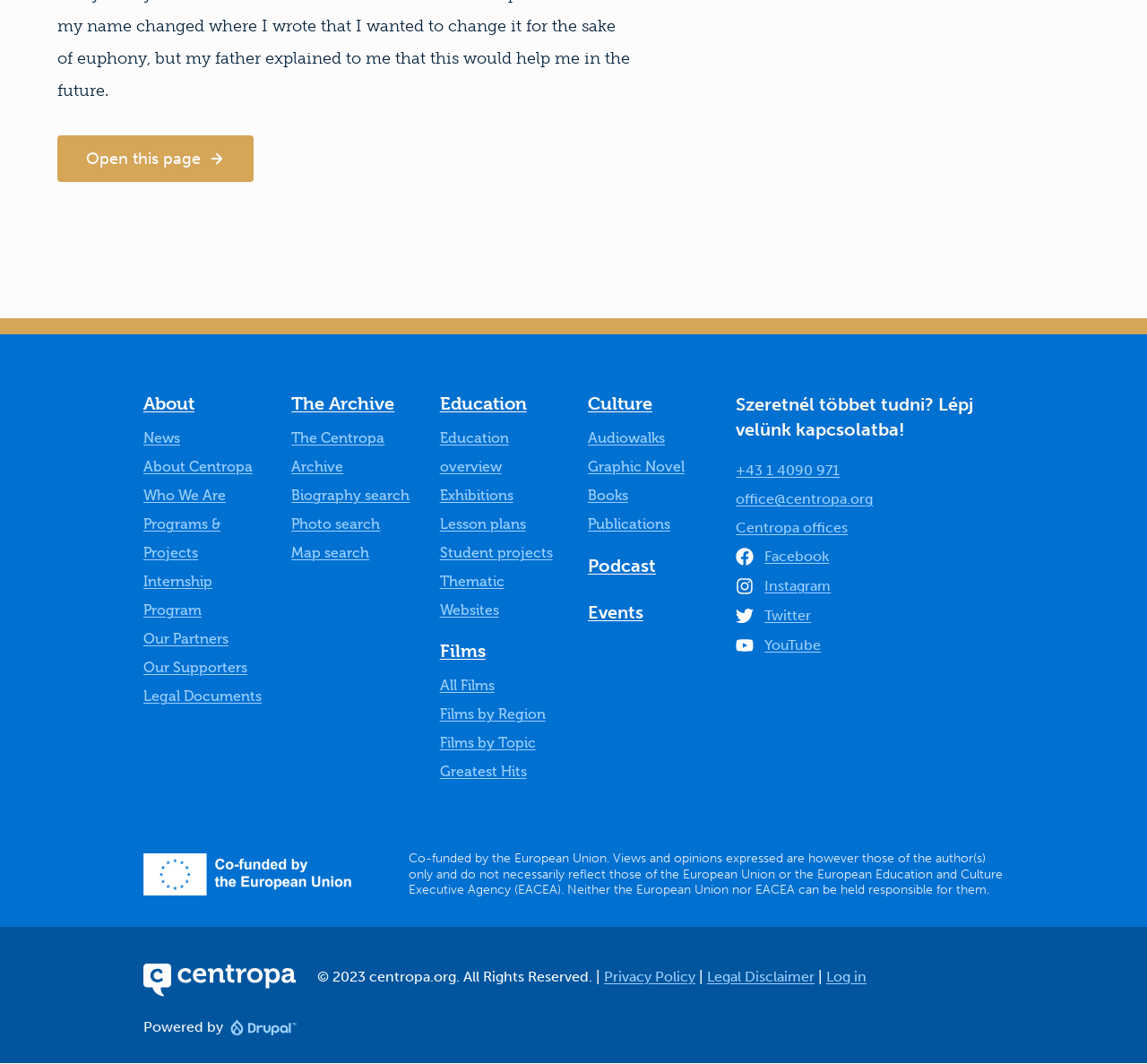Find the bounding box coordinates for the UI element whose description is: "Films by Topic". The coordinates should be four float numbers between 0 and 1, in the format [left, top, right, bottom].

[0.383, 0.69, 0.467, 0.706]